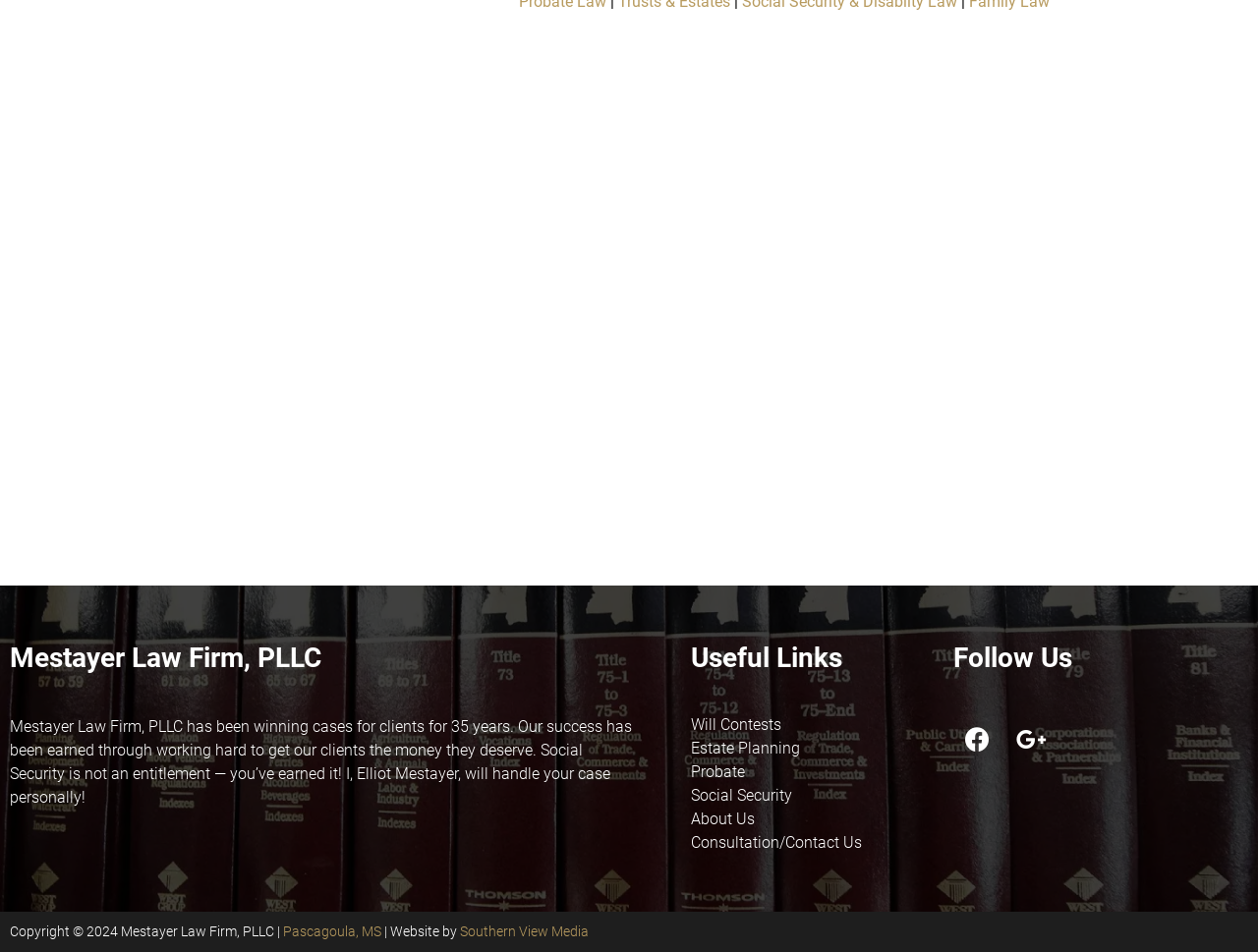Specify the bounding box coordinates for the region that must be clicked to perform the given instruction: "Click on 'Will Contests'".

[0.549, 0.751, 0.742, 0.772]